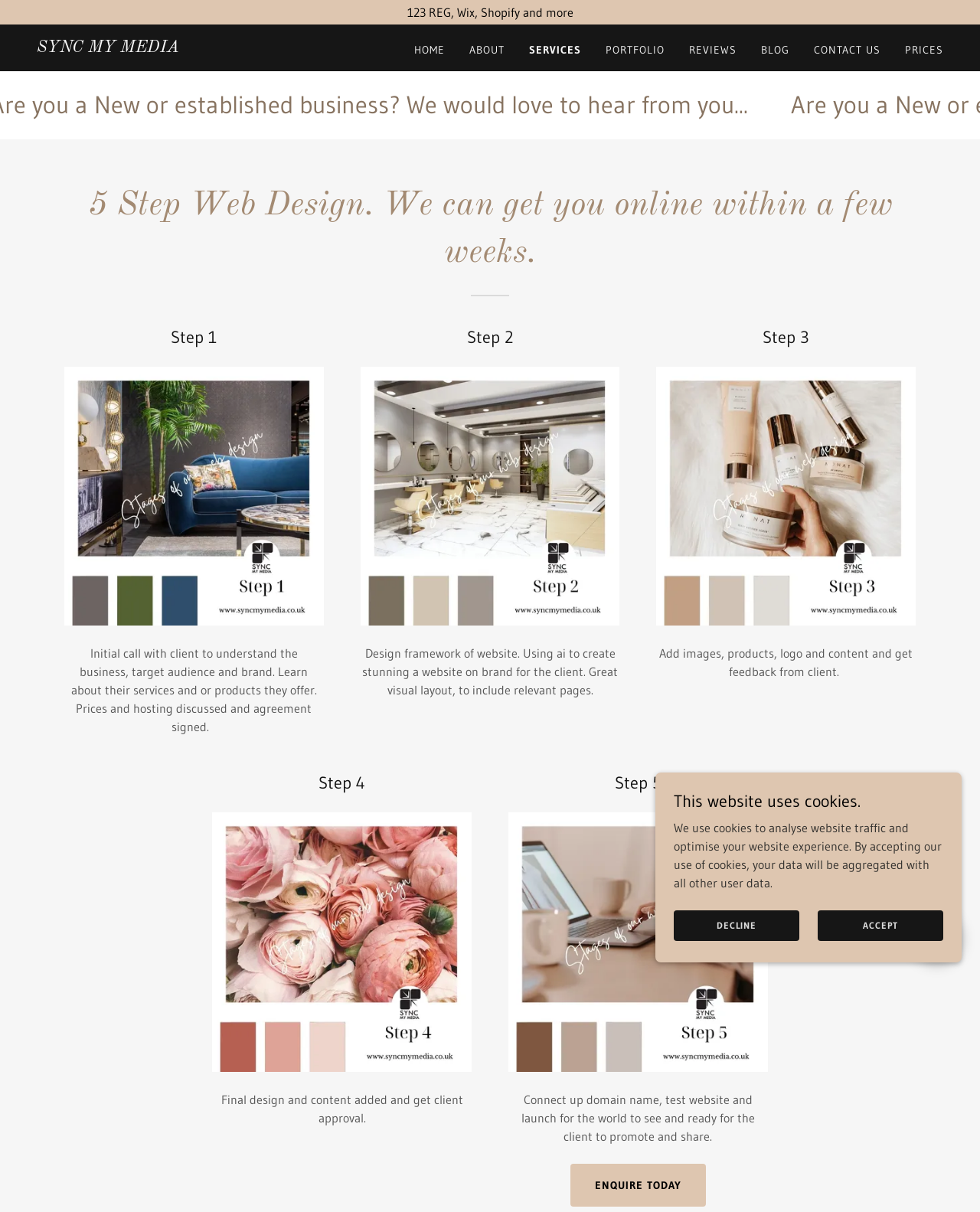Locate the bounding box coordinates of the area to click to fulfill this instruction: "Click the 'SYNC MY MEDIA' link". The bounding box should be presented as four float numbers between 0 and 1, in the order [left, top, right, bottom].

[0.038, 0.033, 0.183, 0.046]